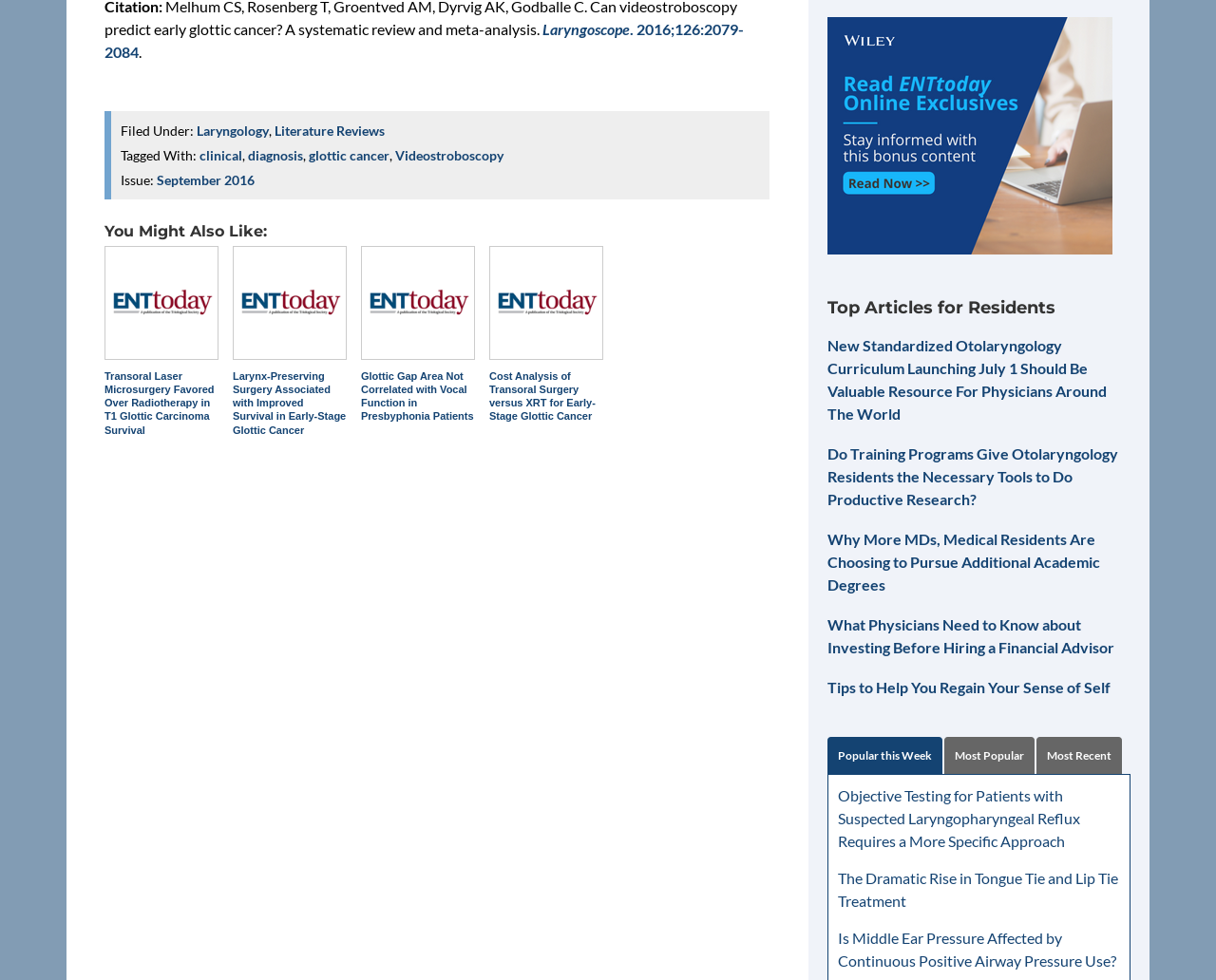Pinpoint the bounding box coordinates of the clickable element needed to complete the instruction: "Browse articles tagged with clinical". The coordinates should be provided as four float numbers between 0 and 1: [left, top, right, bottom].

[0.164, 0.151, 0.199, 0.167]